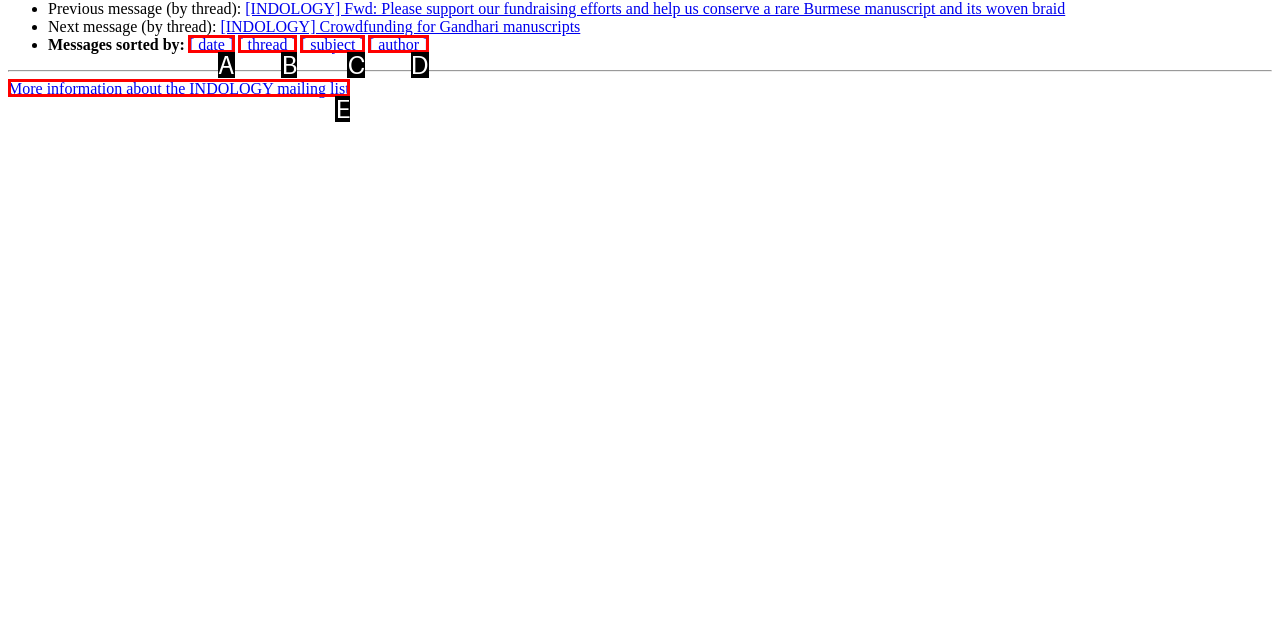Tell me the letter of the option that corresponds to the description: [ thread ]
Answer using the letter from the given choices directly.

B